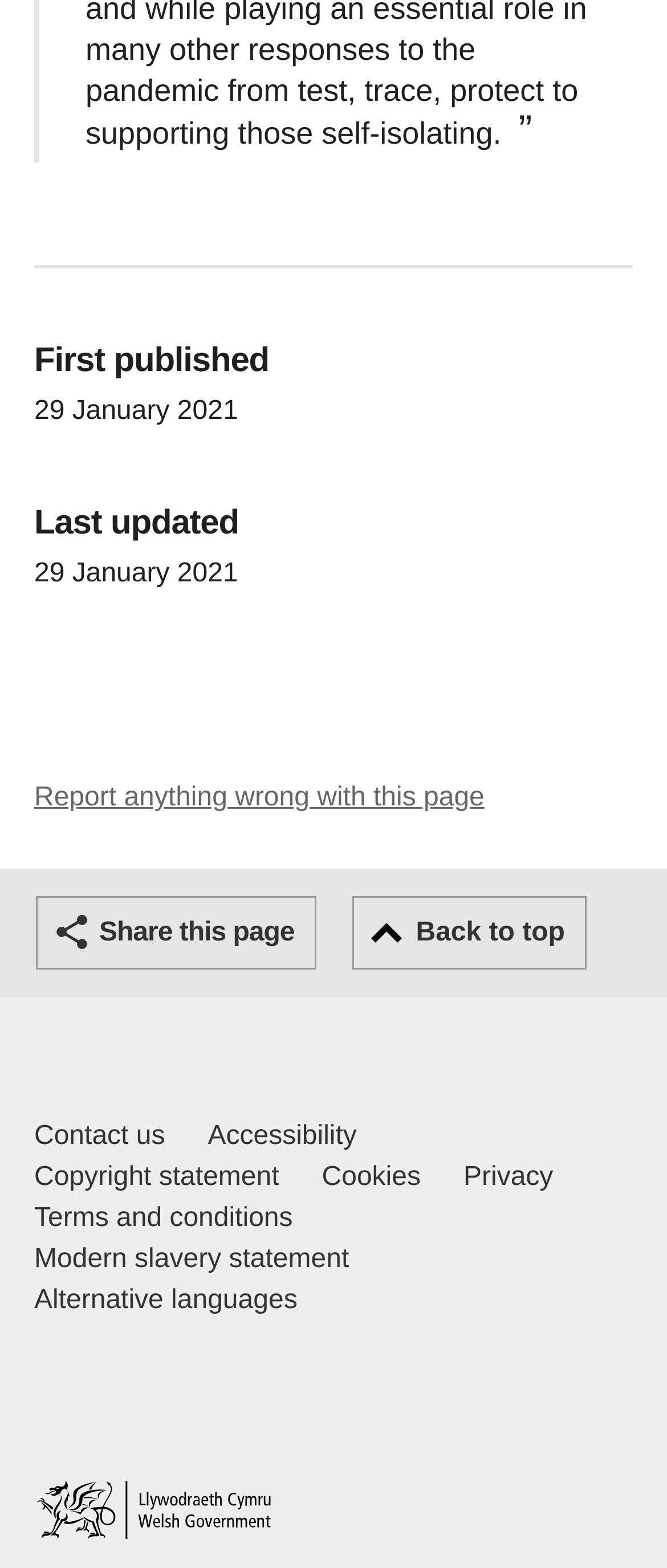Find the bounding box coordinates for the area you need to click to carry out the instruction: "Share this page". The coordinates should be four float numbers between 0 and 1, indicated as [left, top, right, bottom].

[0.054, 0.571, 0.475, 0.618]